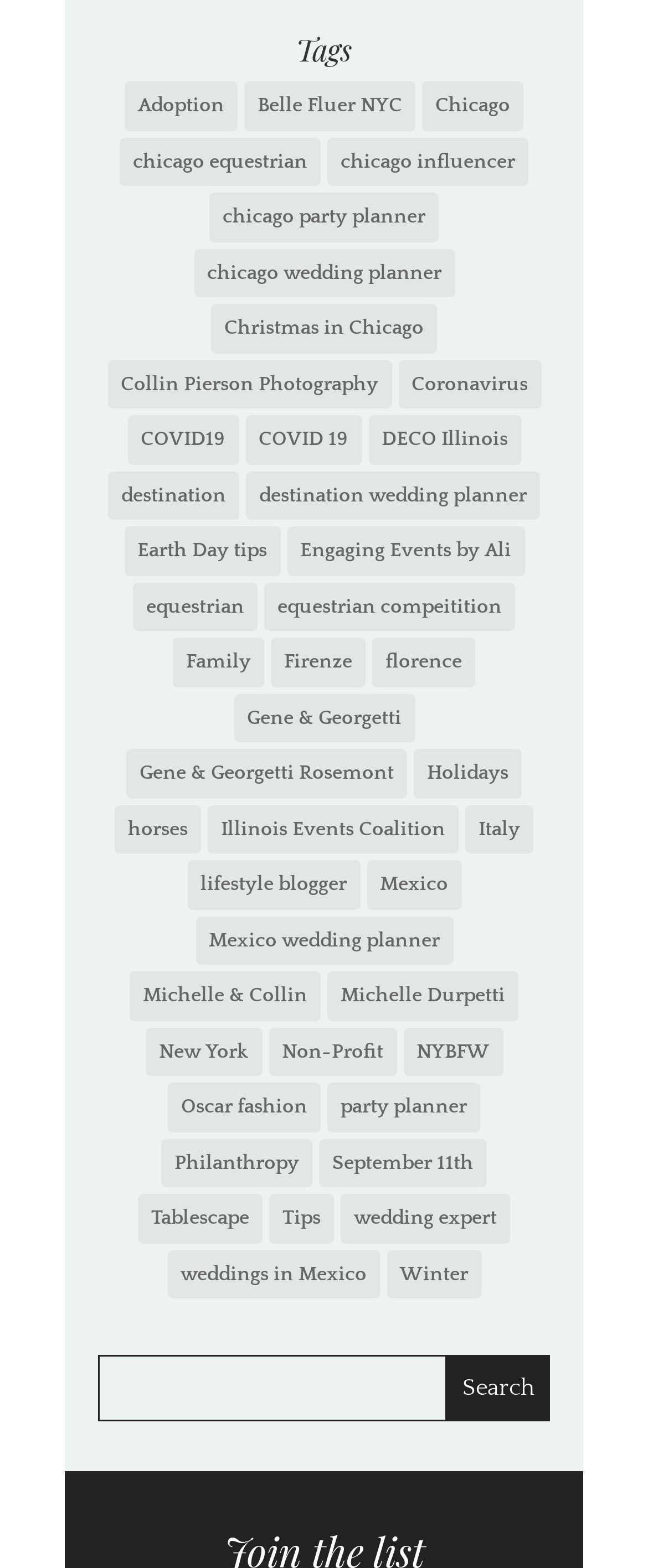What is the category with the most items?
Please respond to the question thoroughly and include all relevant details.

The category with the most items is 'lifestyle blogger' with 27 items, as indicated by the text '(27 items)'.